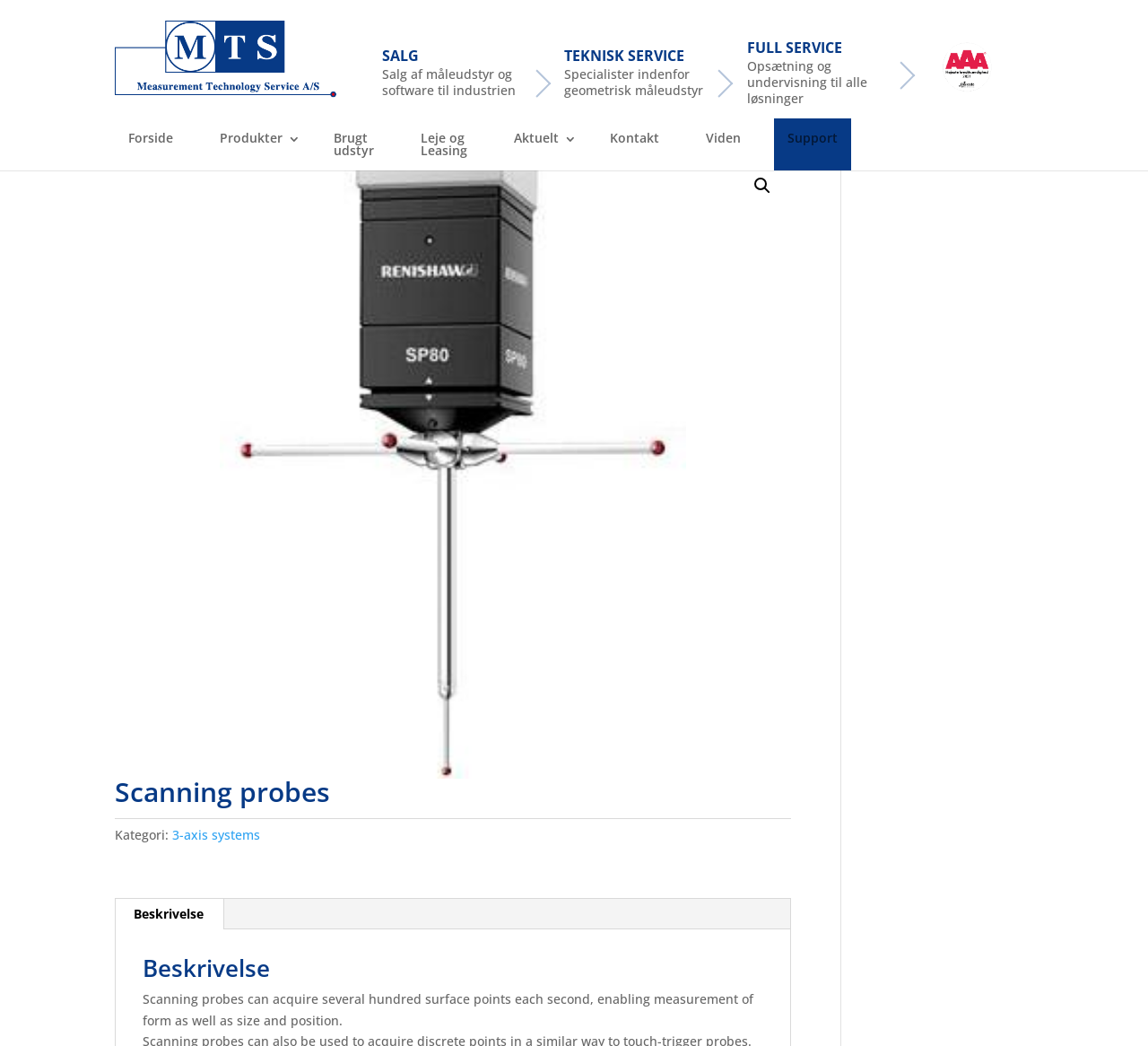Use a single word or phrase to answer the question: What is the function of scanning probes?

Acquire surface points